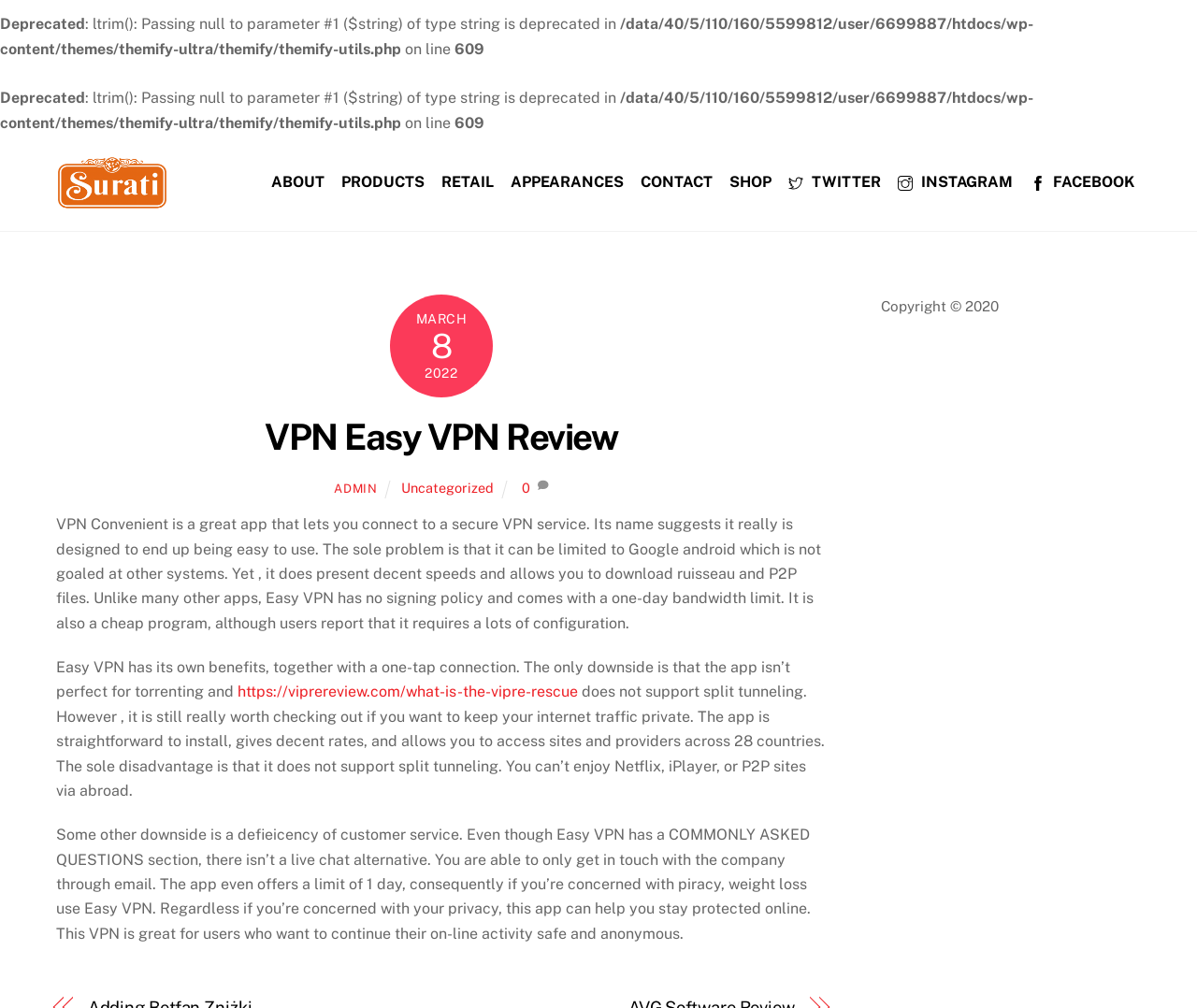Please indicate the bounding box coordinates of the element's region to be clicked to achieve the instruction: "Click the SHOP link". Provide the coordinates as four float numbers between 0 and 1, i.e., [left, top, right, bottom].

[0.604, 0.149, 0.65, 0.212]